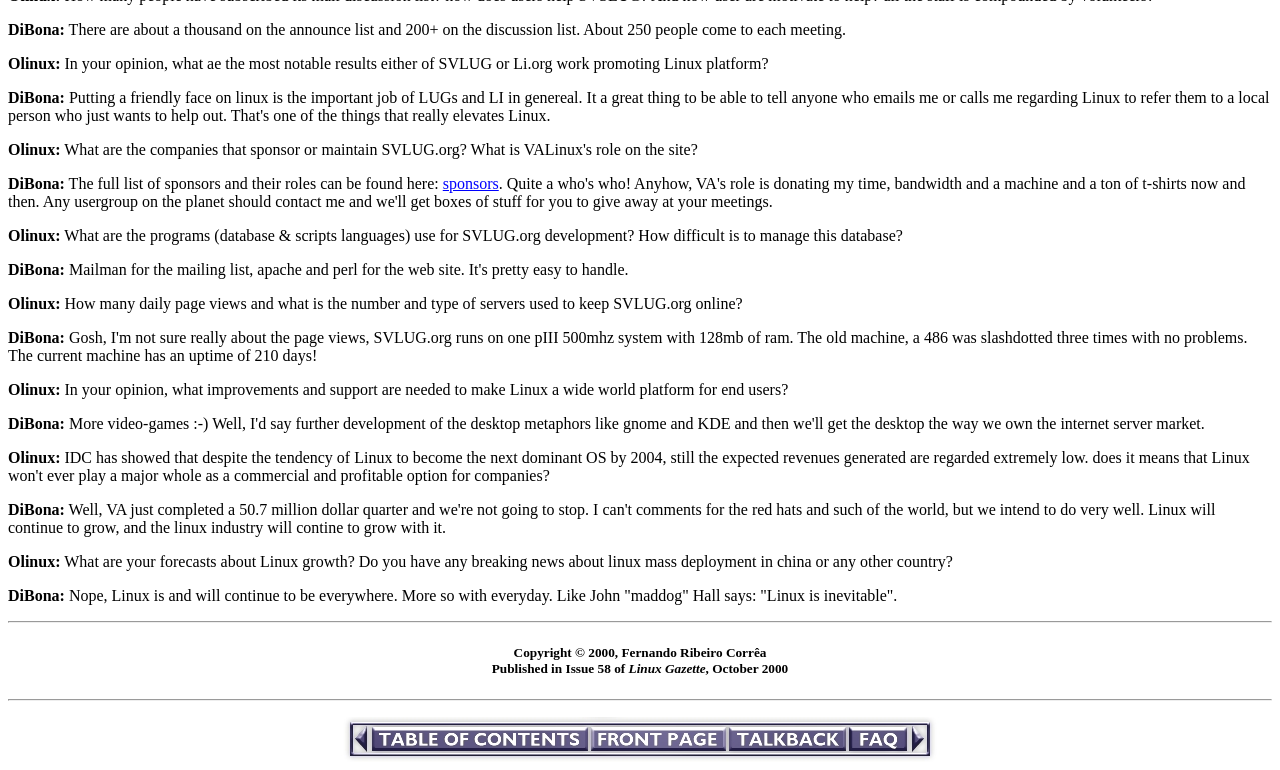Respond with a single word or phrase to the following question: What is the topic of discussion between Olinux and DiBona?

Linux platform